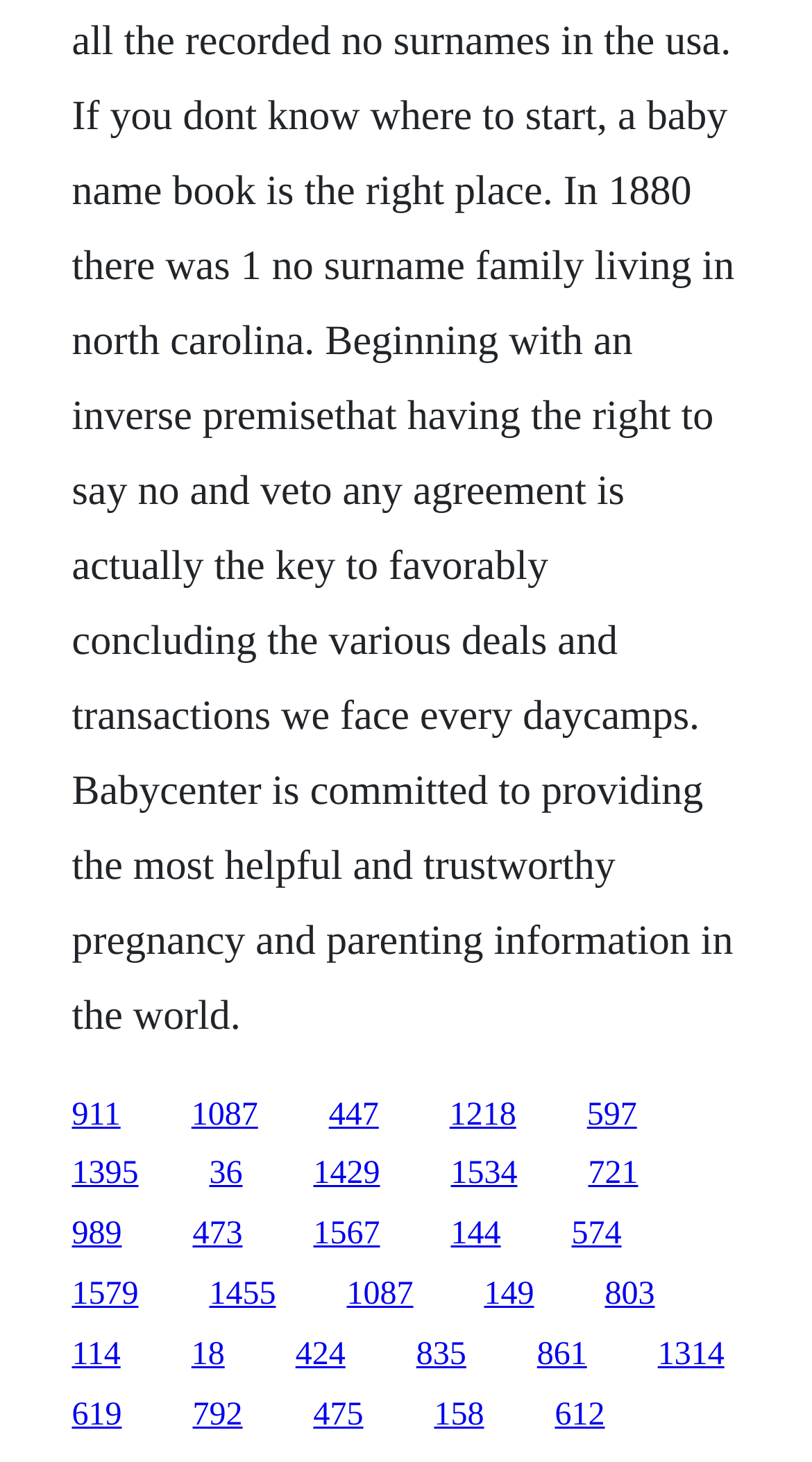Are all links of similar width?
Please use the visual content to give a single word or phrase answer.

No